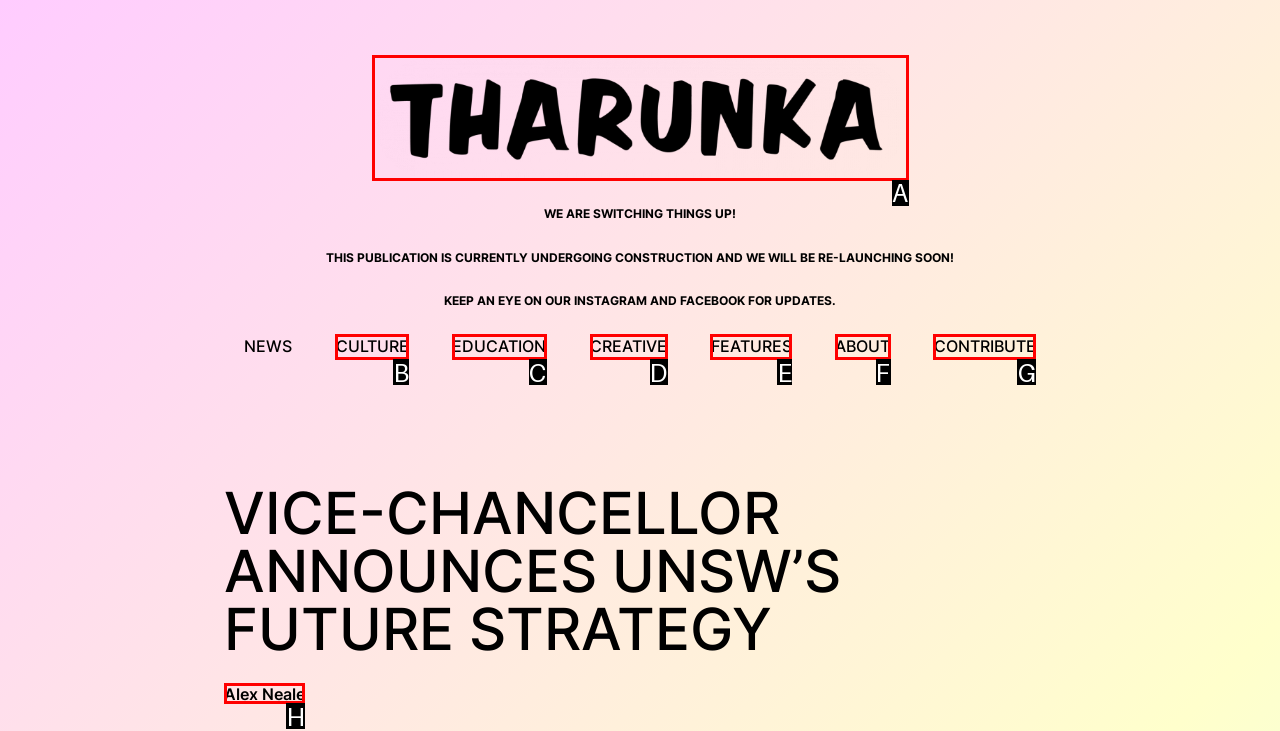Select the proper HTML element to perform the given task: visit Alex Neale's page Answer with the corresponding letter from the provided choices.

H